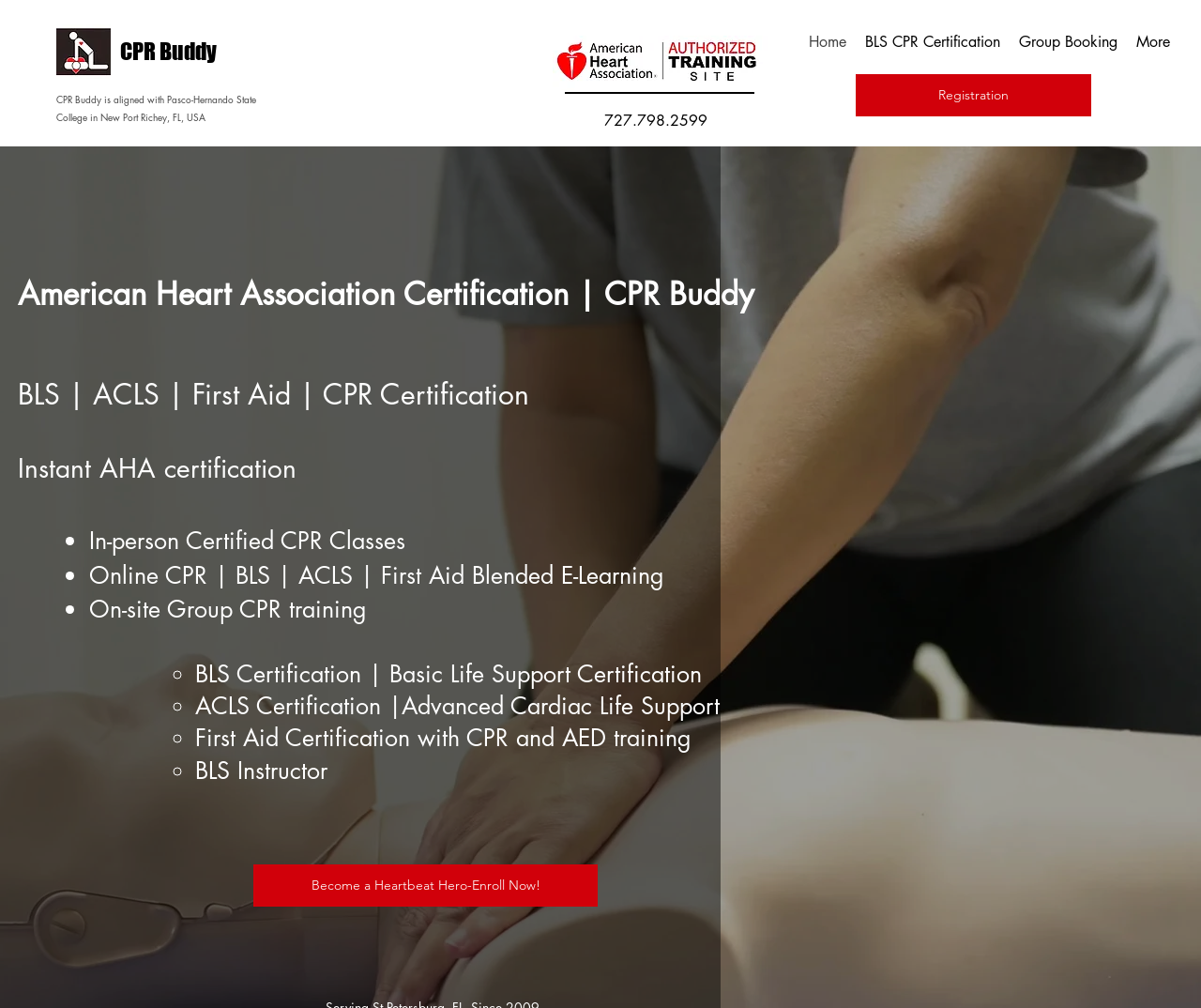Please locate the bounding box coordinates for the element that should be clicked to achieve the following instruction: "Enroll now for certification courses". Ensure the coordinates are given as four float numbers between 0 and 1, i.e., [left, top, right, bottom].

[0.211, 0.858, 0.498, 0.899]